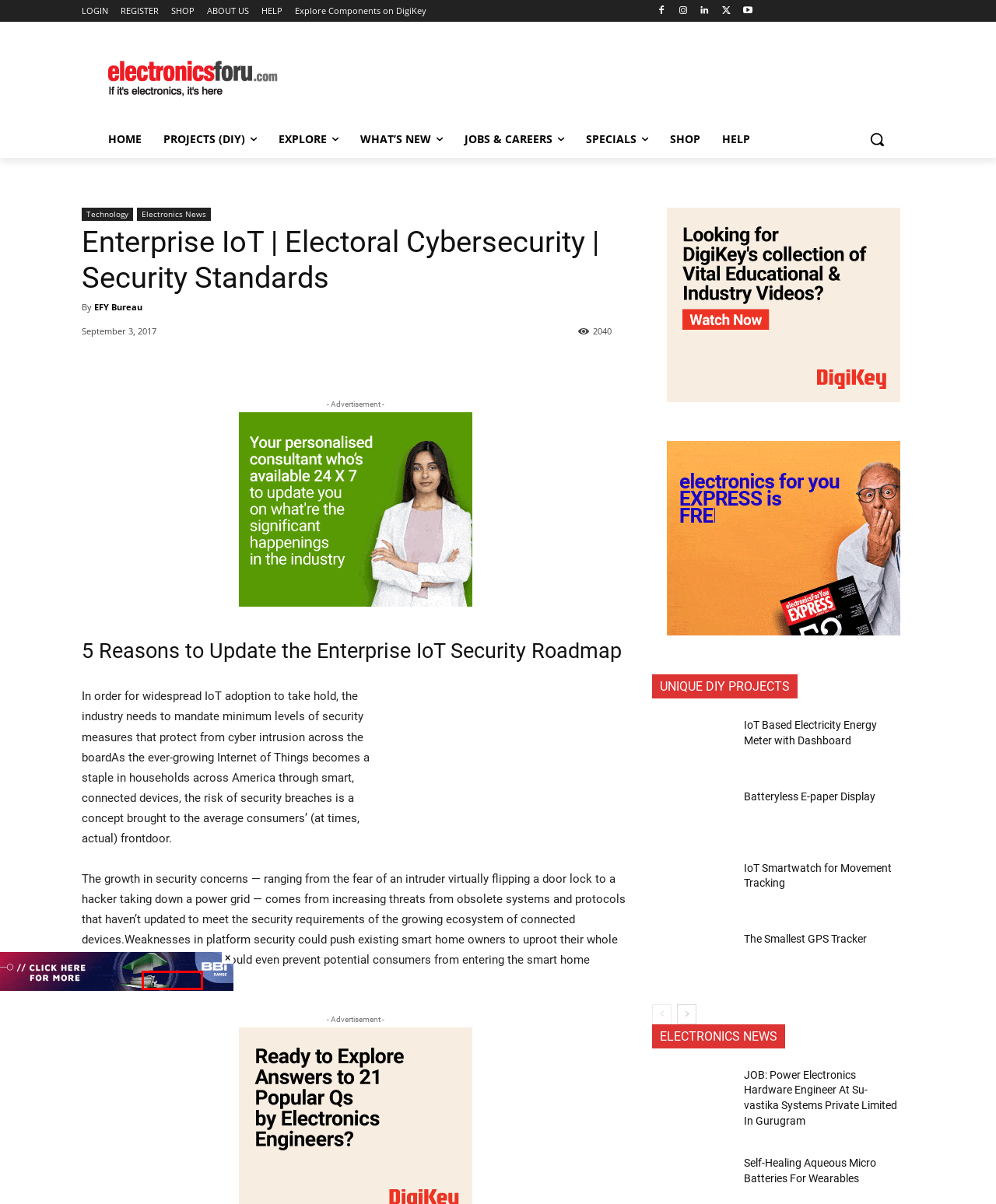Examine the screenshot of a webpage with a red bounding box around an element. Then, select the webpage description that best represents the new page after clicking the highlighted element. Here are the descriptions:
A. 5 reasons to update the enterprise IoT security roadmap
B. Self-Healing Aqueous Micro Batteries For Wearables
C. Registration Form ‹ Electronics For You — WordPress
D. India's Top Advisor for Electronics Industry & Professionals - EFY Group
E. About Us - Electronics For You
F. EFY Bureau, Author at Electronics For You
G. IoT Smartwatch for Movement Tracking
H. Technology Archives - Electronics For You

A